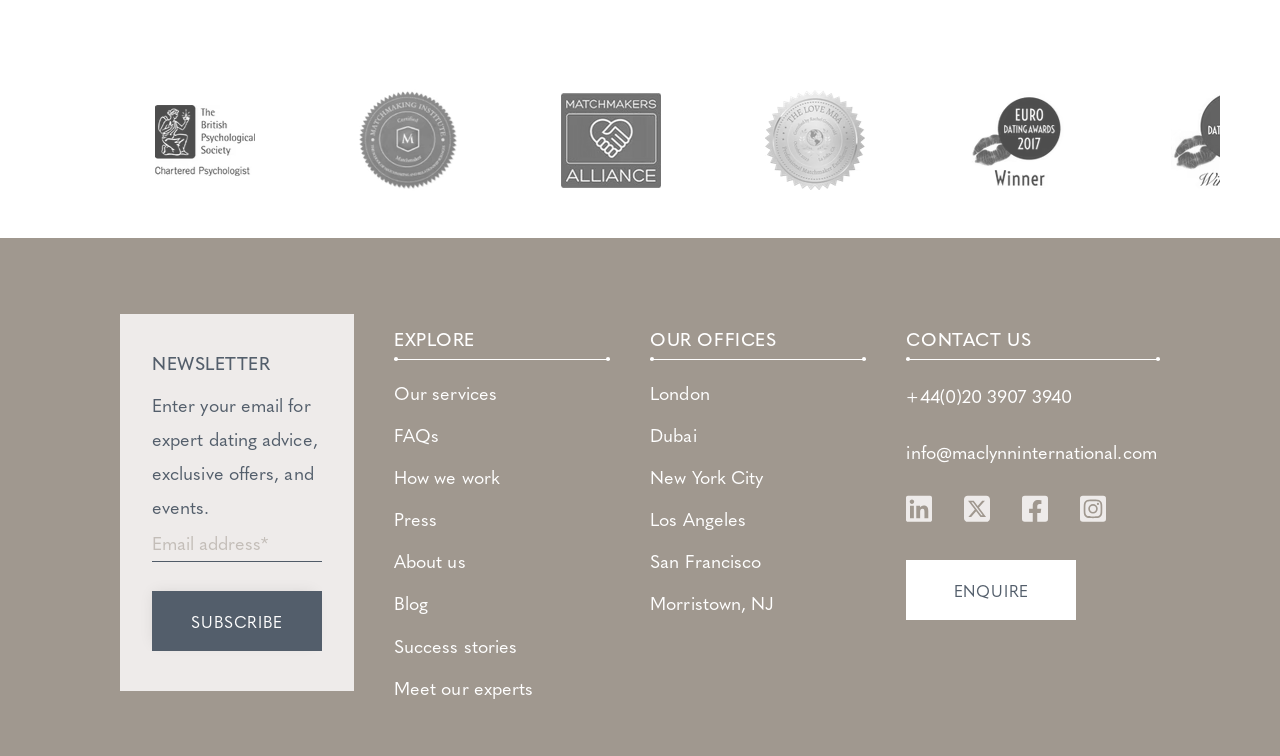What is required to subscribe to the newsletter?
Answer the question with a thorough and detailed explanation.

The newsletter section has a textbox labeled 'Email address*' with a 'required' attribute, indicating that providing an email address is necessary to subscribe to the newsletter.